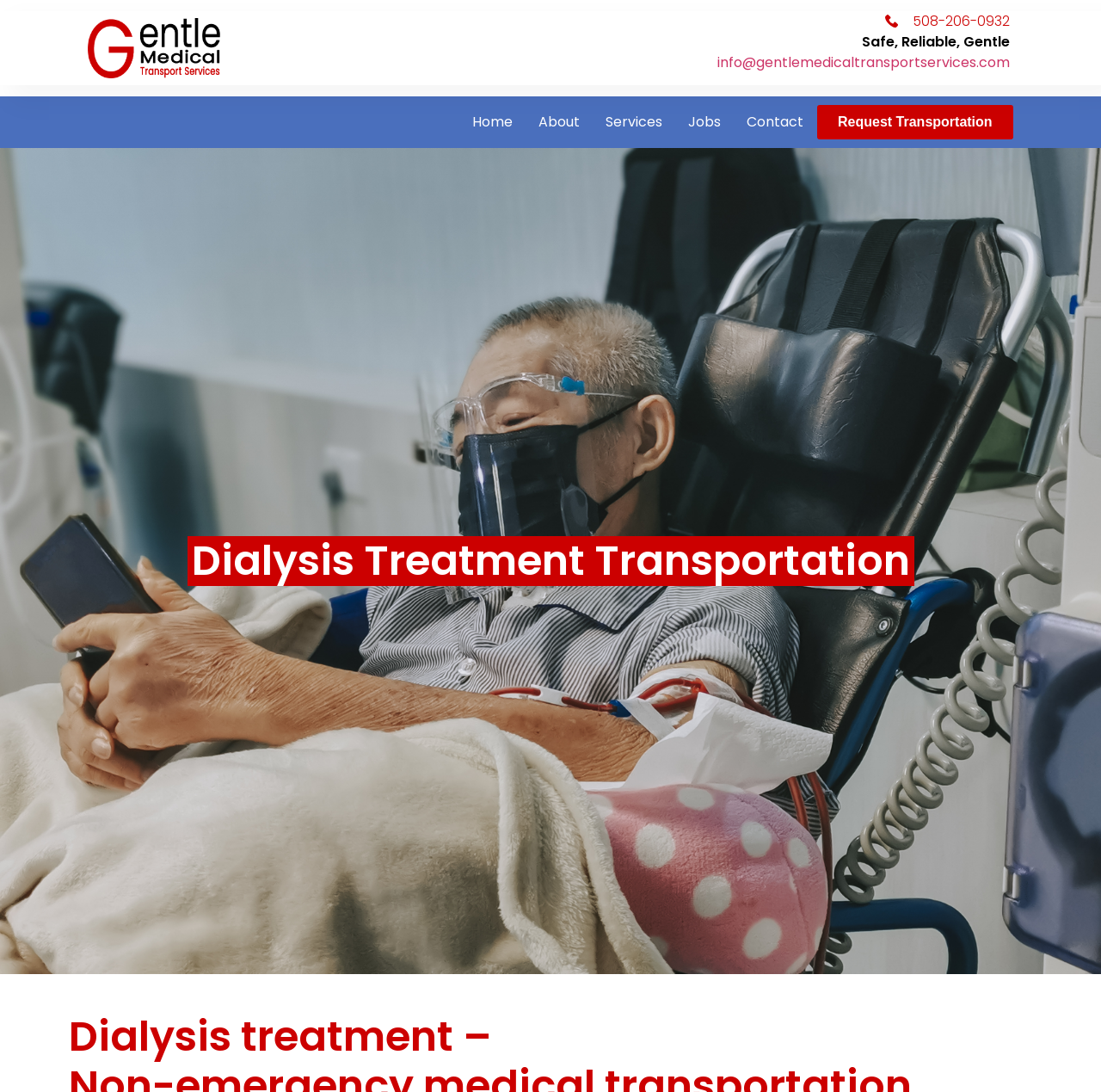Determine the bounding box coordinates of the clickable area required to perform the following instruction: "Request transportation". The coordinates should be represented as four float numbers between 0 and 1: [left, top, right, bottom].

[0.742, 0.096, 0.92, 0.128]